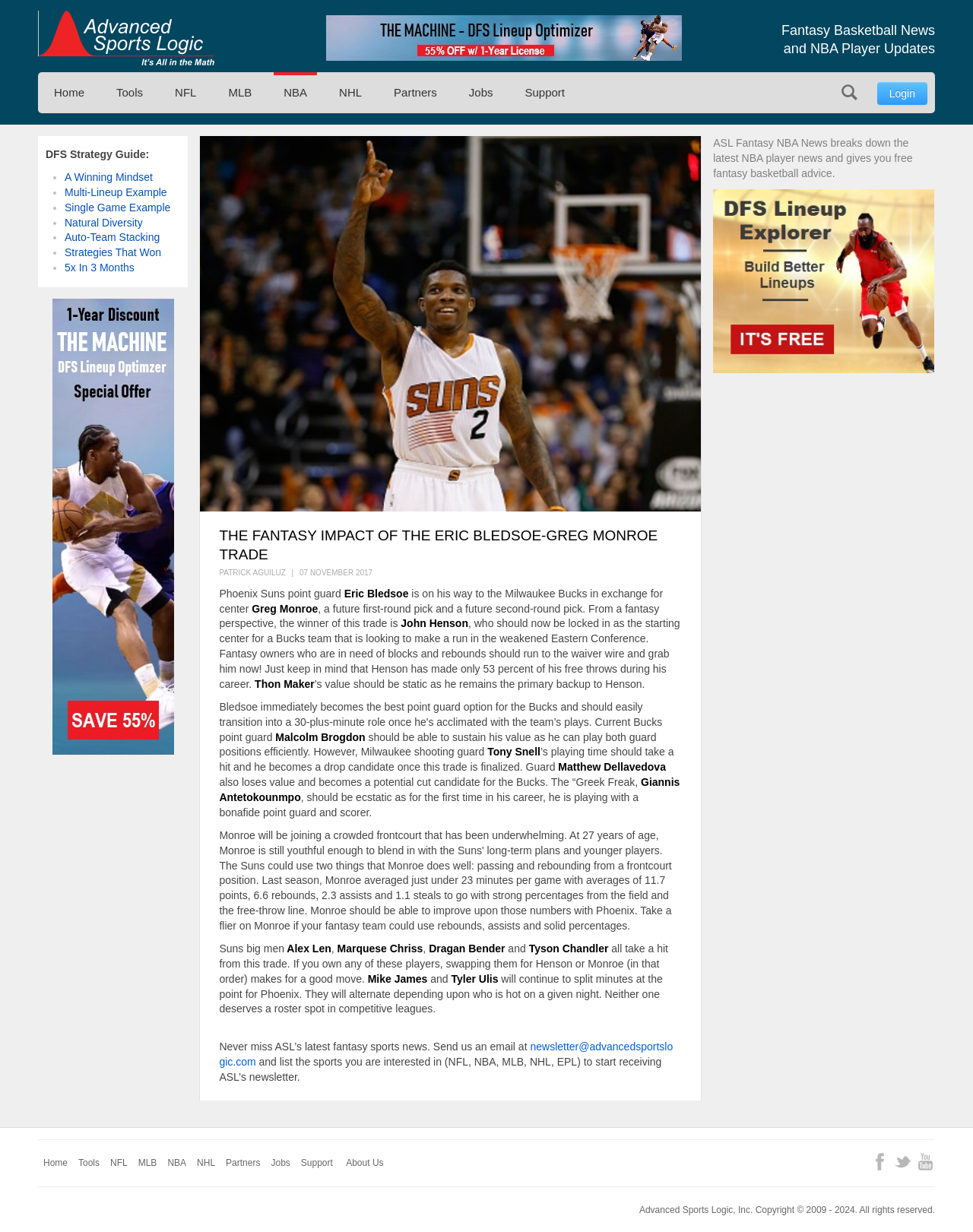Kindly determine the bounding box coordinates for the area that needs to be clicked to execute this instruction: "Read the 'DFS Strategy Guide'".

[0.047, 0.12, 0.153, 0.13]